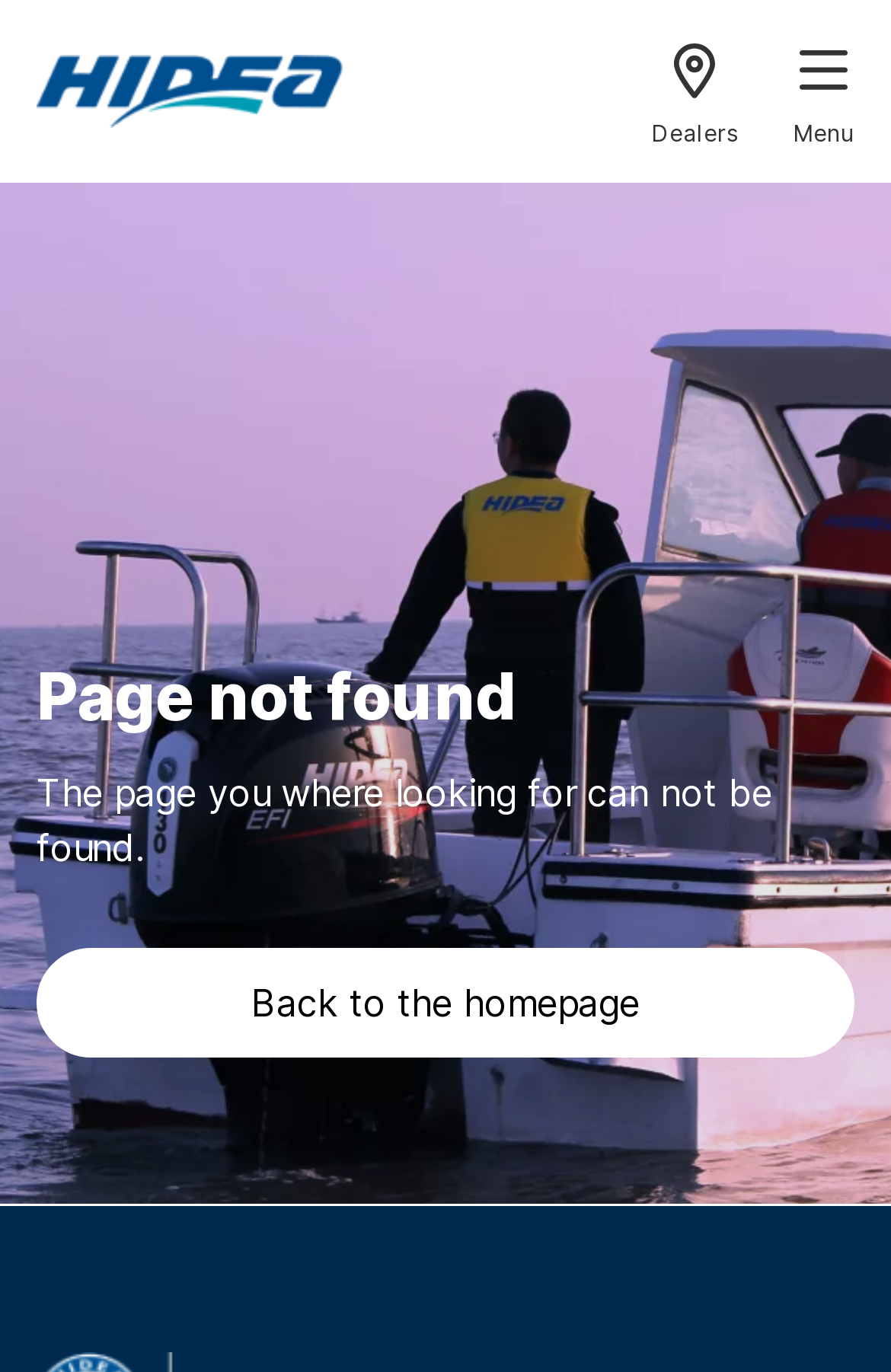Provide the bounding box coordinates for the UI element described in this sentence: "parent_node: Dealers". The coordinates should be four float values between 0 and 1, i.e., [left, top, right, bottom].

[0.041, 0.0, 0.385, 0.133]